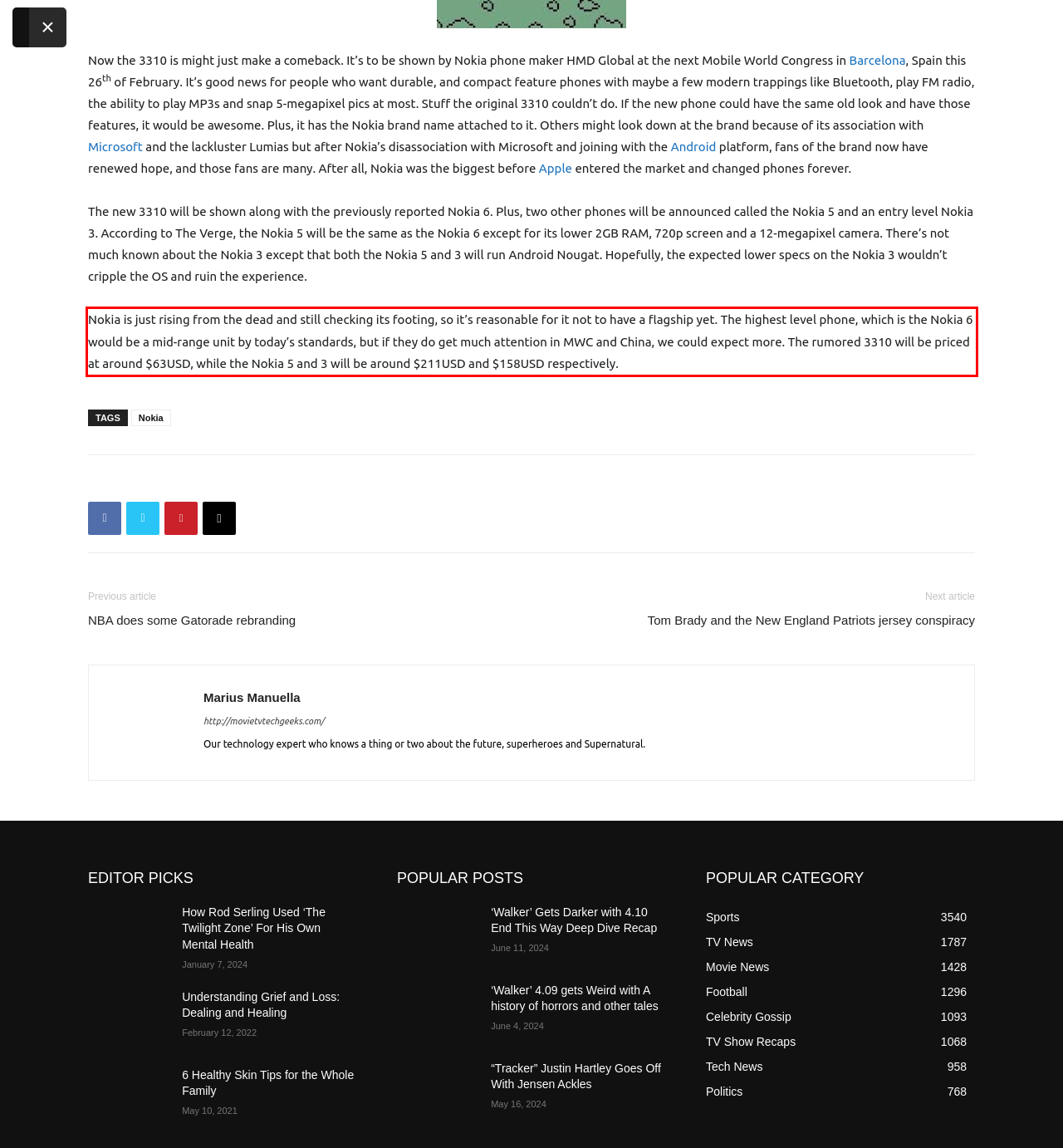With the given screenshot of a webpage, locate the red rectangle bounding box and extract the text content using OCR.

Nokia is just rising from the dead and still checking its footing, so it’s reasonable for it not to have a flagship yet. The highest level phone, which is the Nokia 6 would be a mid-range unit by today’s standards, but if they do get much attention in MWC and China, we could expect more. The rumored 3310 will be priced at around $63USD, while the Nokia 5 and 3 will be around $211USD and $158USD respectively.